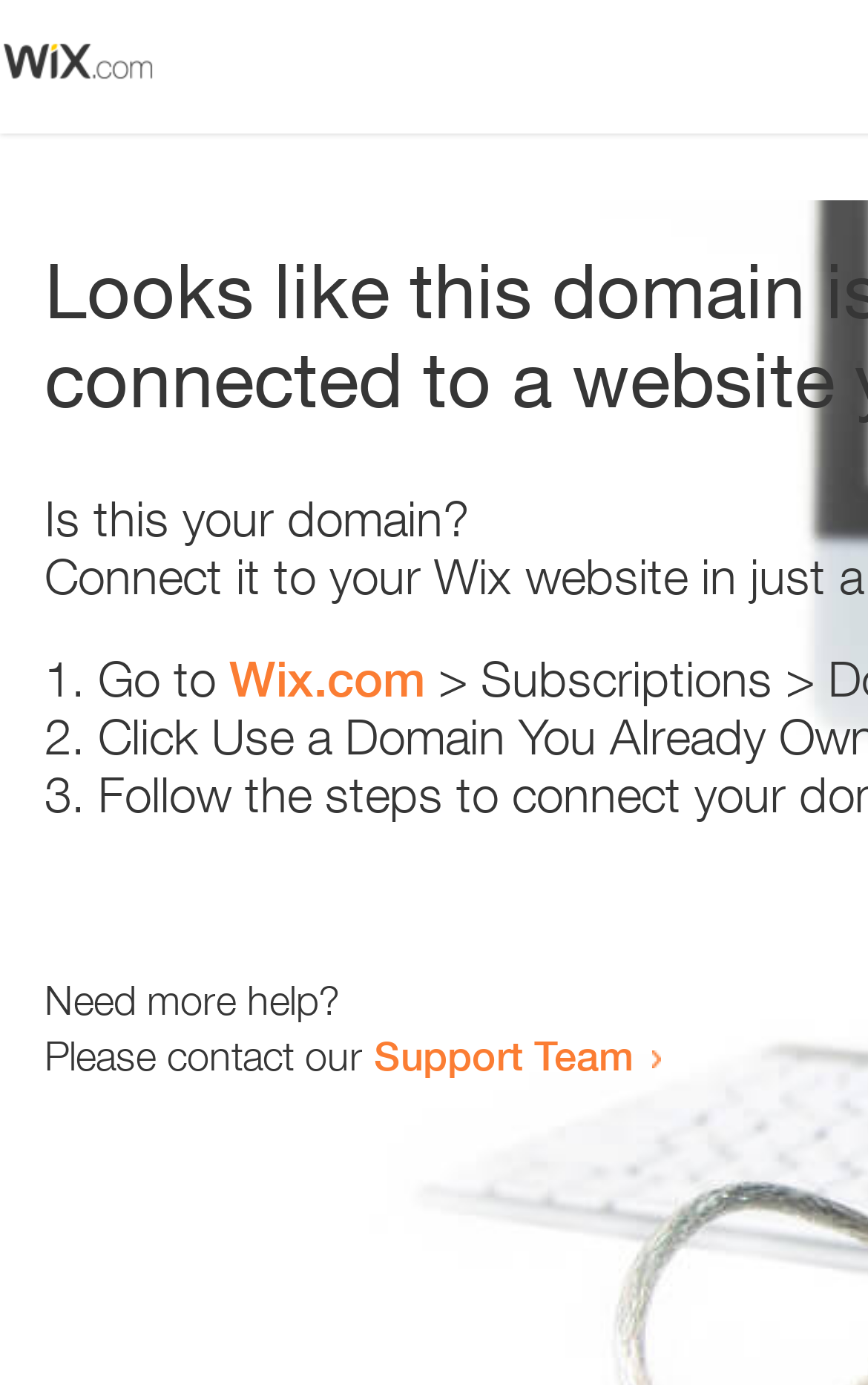How many images are on the webpage? Examine the screenshot and reply using just one word or a brief phrase.

1